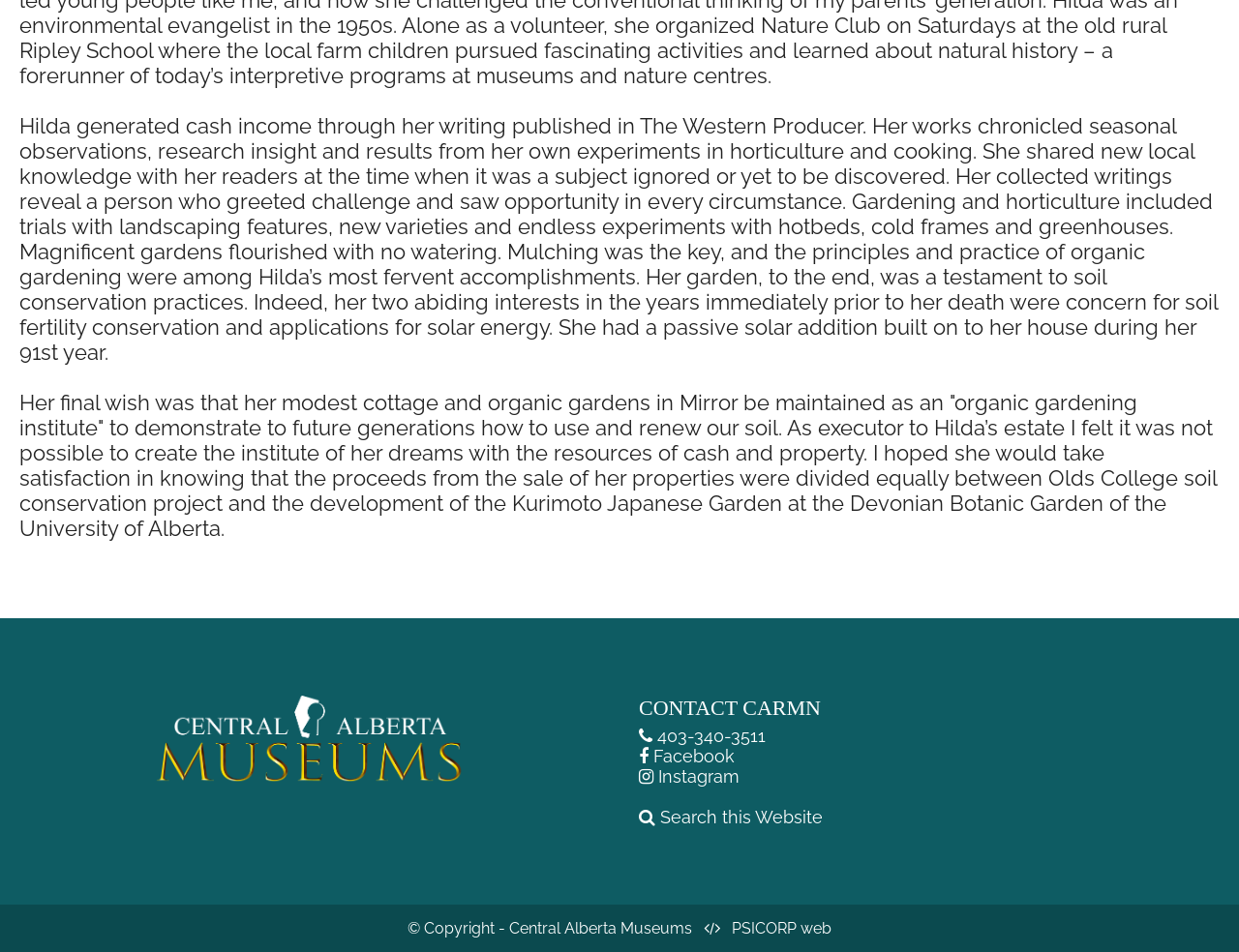What is Hilda's occupation?
Based on the screenshot, provide a one-word or short-phrase response.

Writer